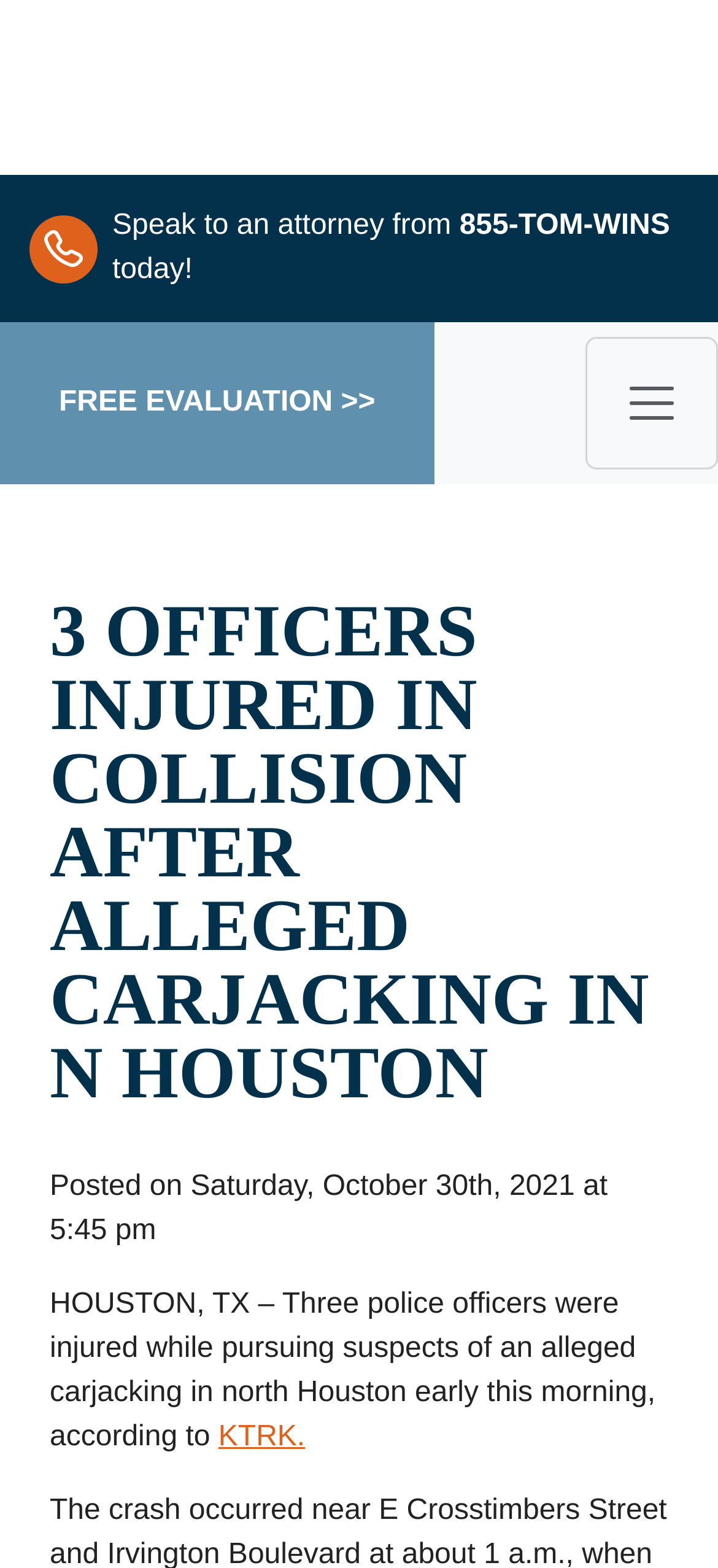How many police officers were injured?
Look at the screenshot and provide an in-depth answer.

I found the number of injured police officers by looking at the main heading, which says '3 OFFICERS INJURED IN COLLISION AFTER ALLEGED CARJACKING IN N HOUSTON'.